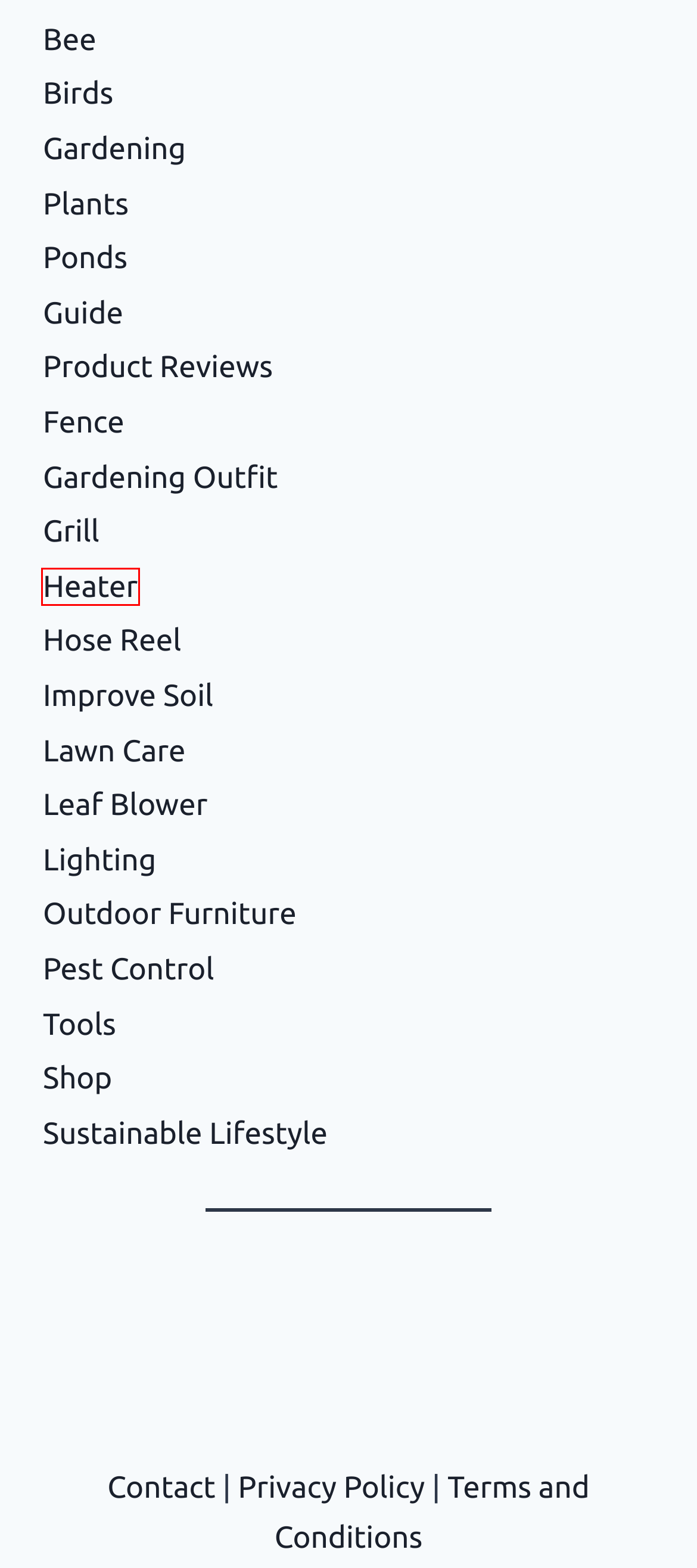Evaluate the webpage screenshot and identify the element within the red bounding box. Select the webpage description that best fits the new webpage after clicking the highlighted element. Here are the candidates:
A. Fence Archives
B. Outdoor Furniture Archives
C. Gardening Outfit Archives
D. Heater Archives
E. Lawn Care Archives
F. Pest Control Archives
G. Tools Archives
H. Hose Reel Archives

D